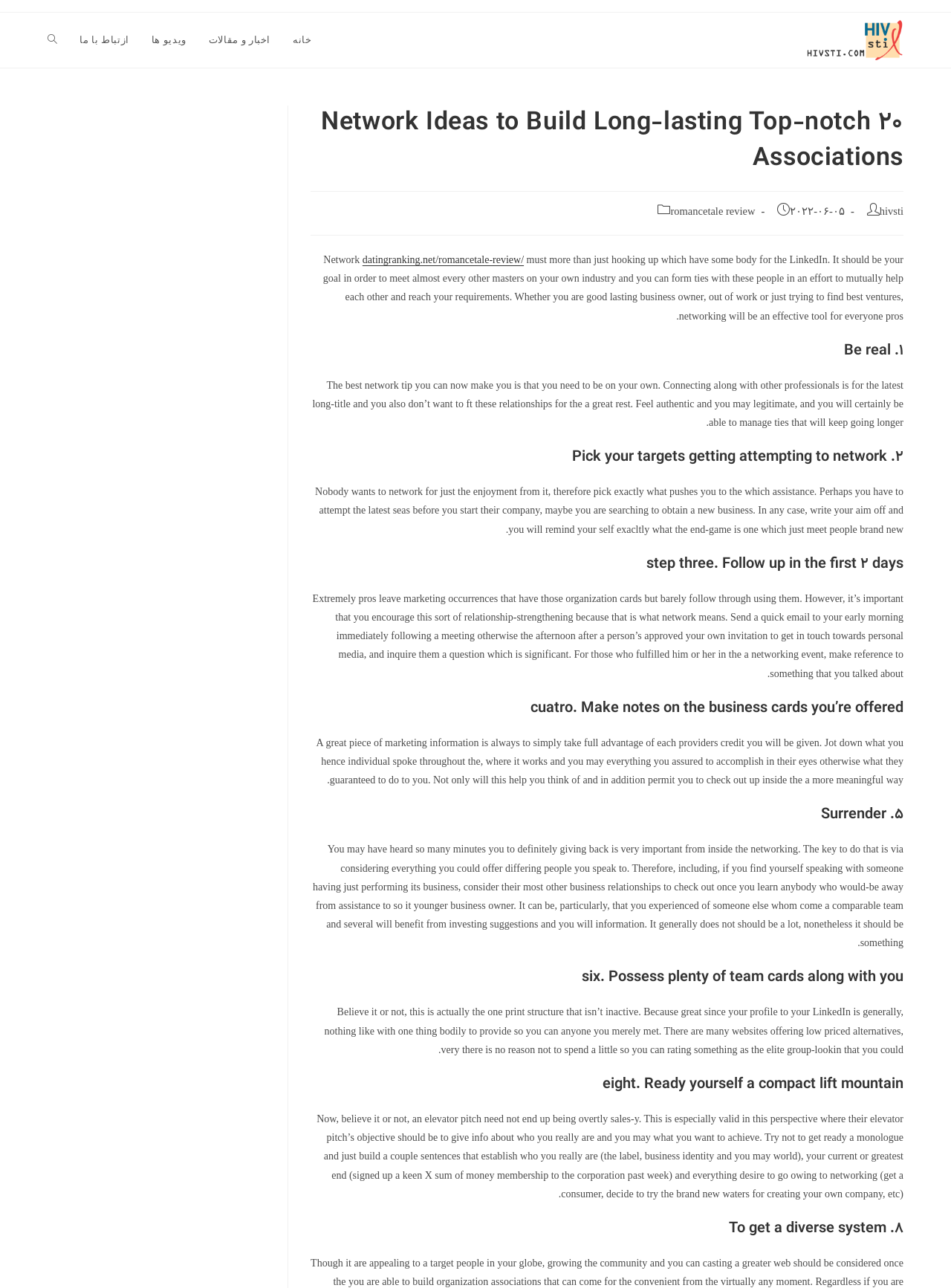Give a concise answer of one word or phrase to the question: 
How many headings are there in the article?

8